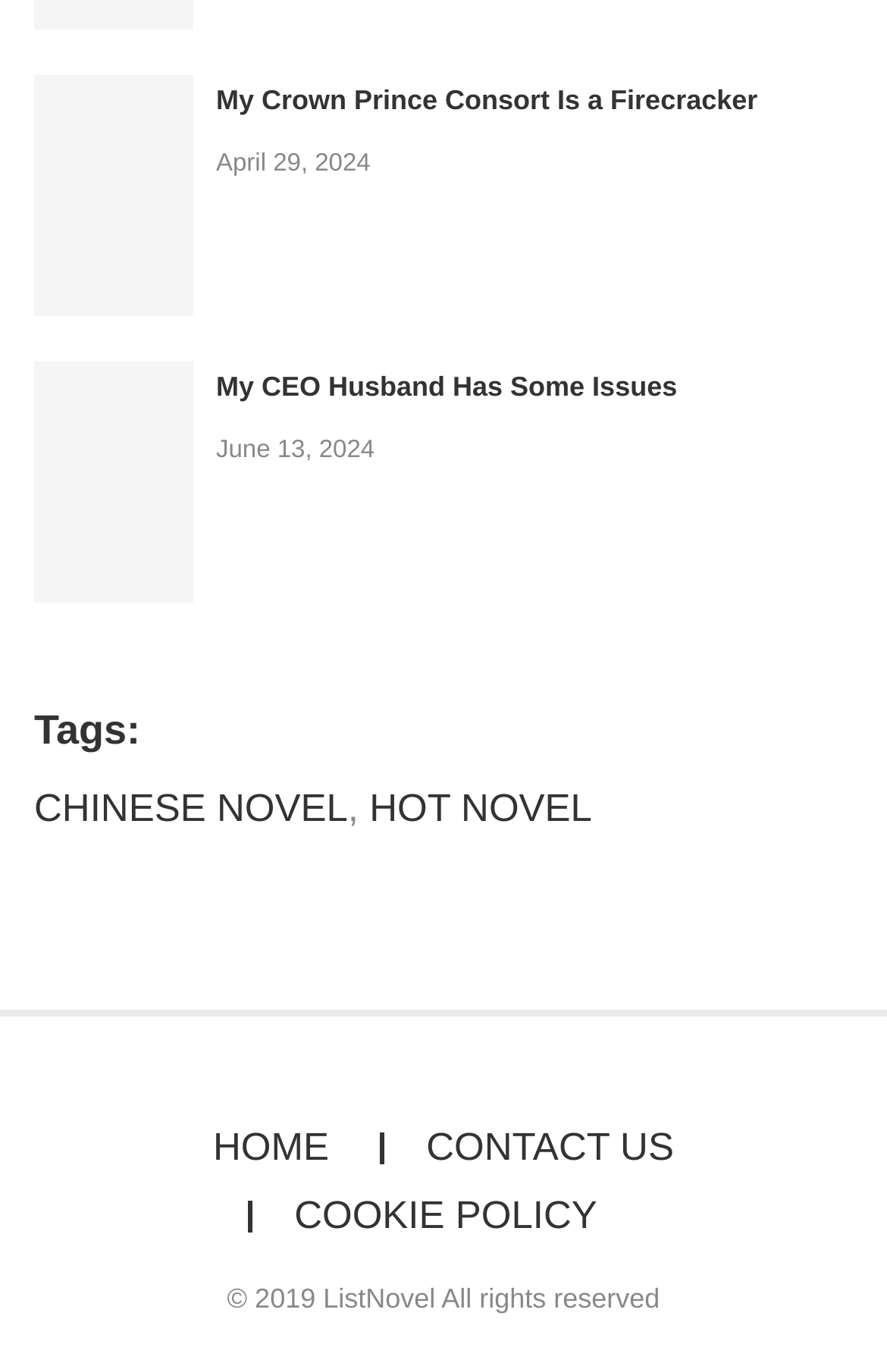What is the title of the first novel?
Please answer the question as detailed as possible.

I determined the title of the first novel by looking at the heading element with the text 'My Crown Prince Consort Is a Firecracker' and its corresponding link element with the same text.